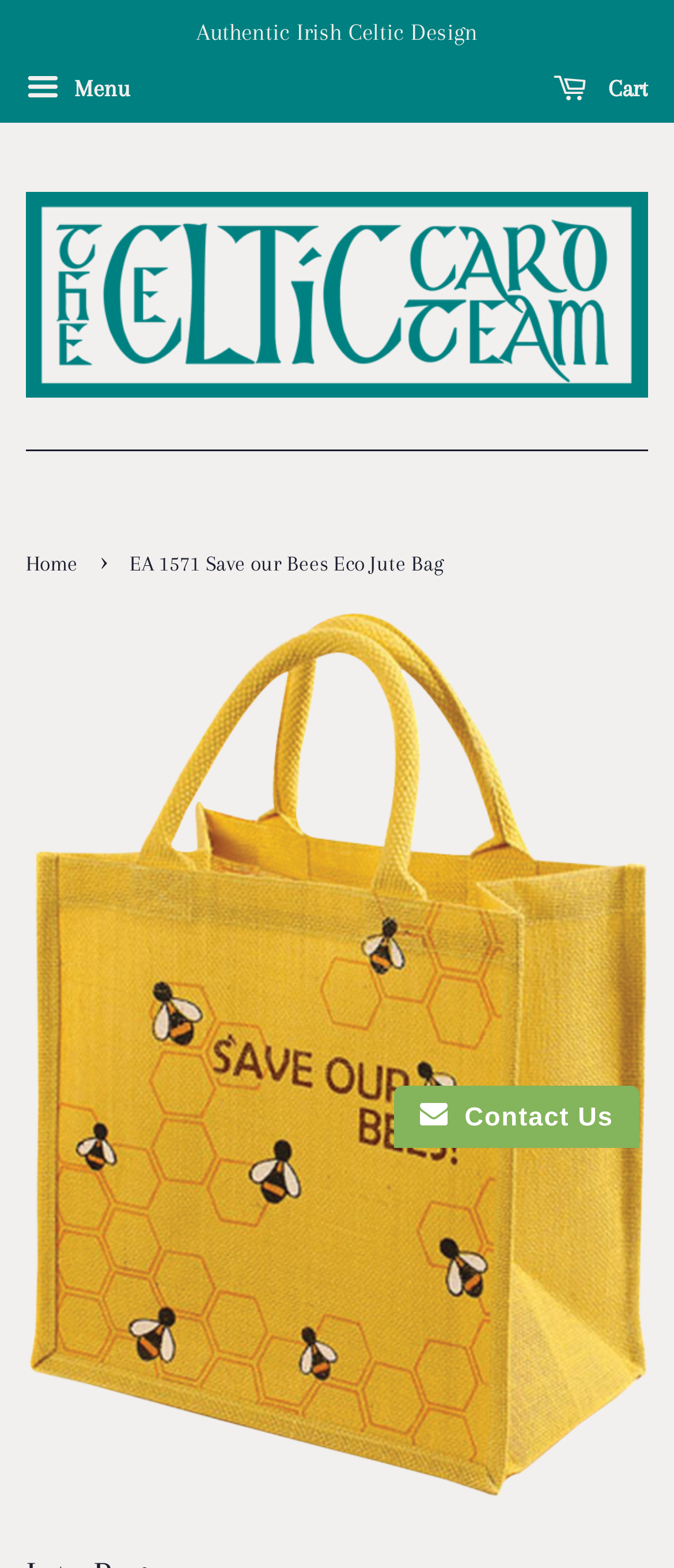Please provide a brief answer to the following inquiry using a single word or phrase:
What is the purpose of the email icon?

Contact Us